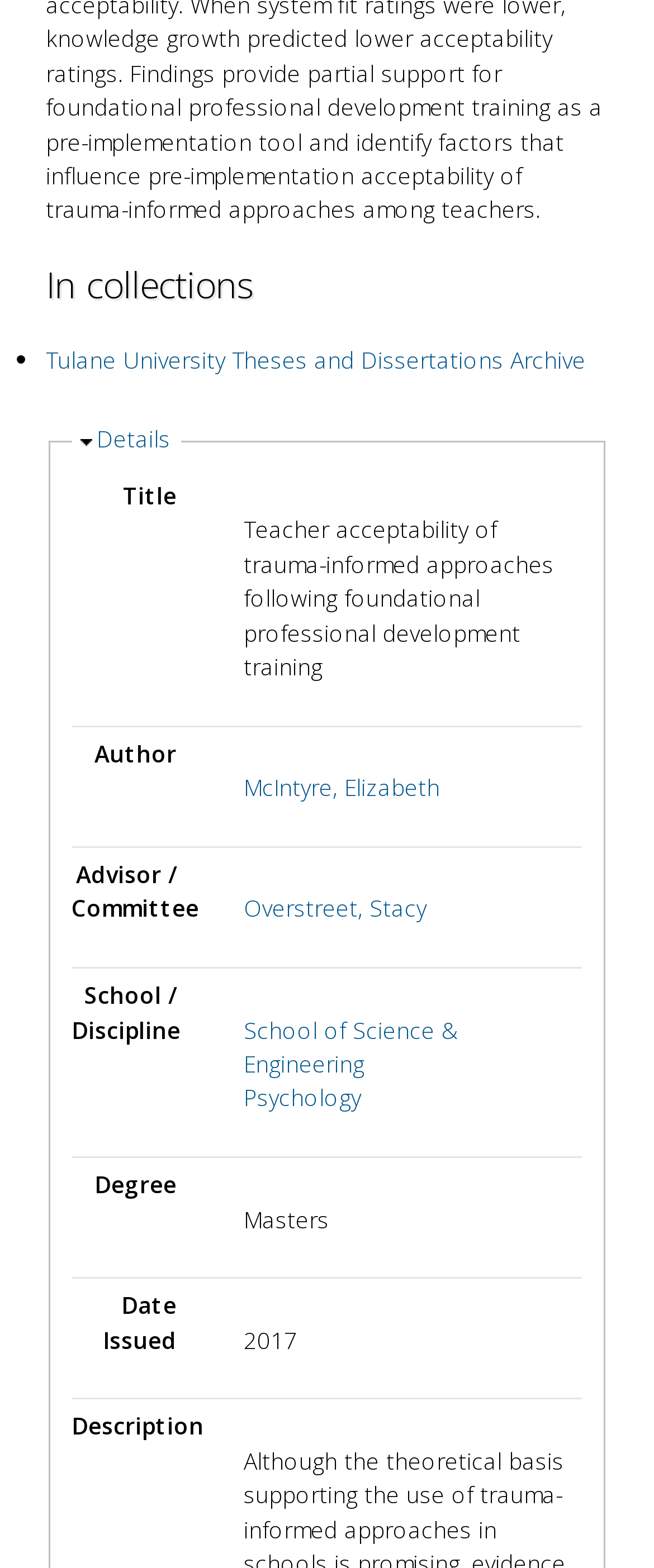What is the school of the thesis?
Please answer the question with a detailed and comprehensive explanation.

I found the school of the thesis by looking at the description list detail element that contains the link 'School of Science & Engineering'.